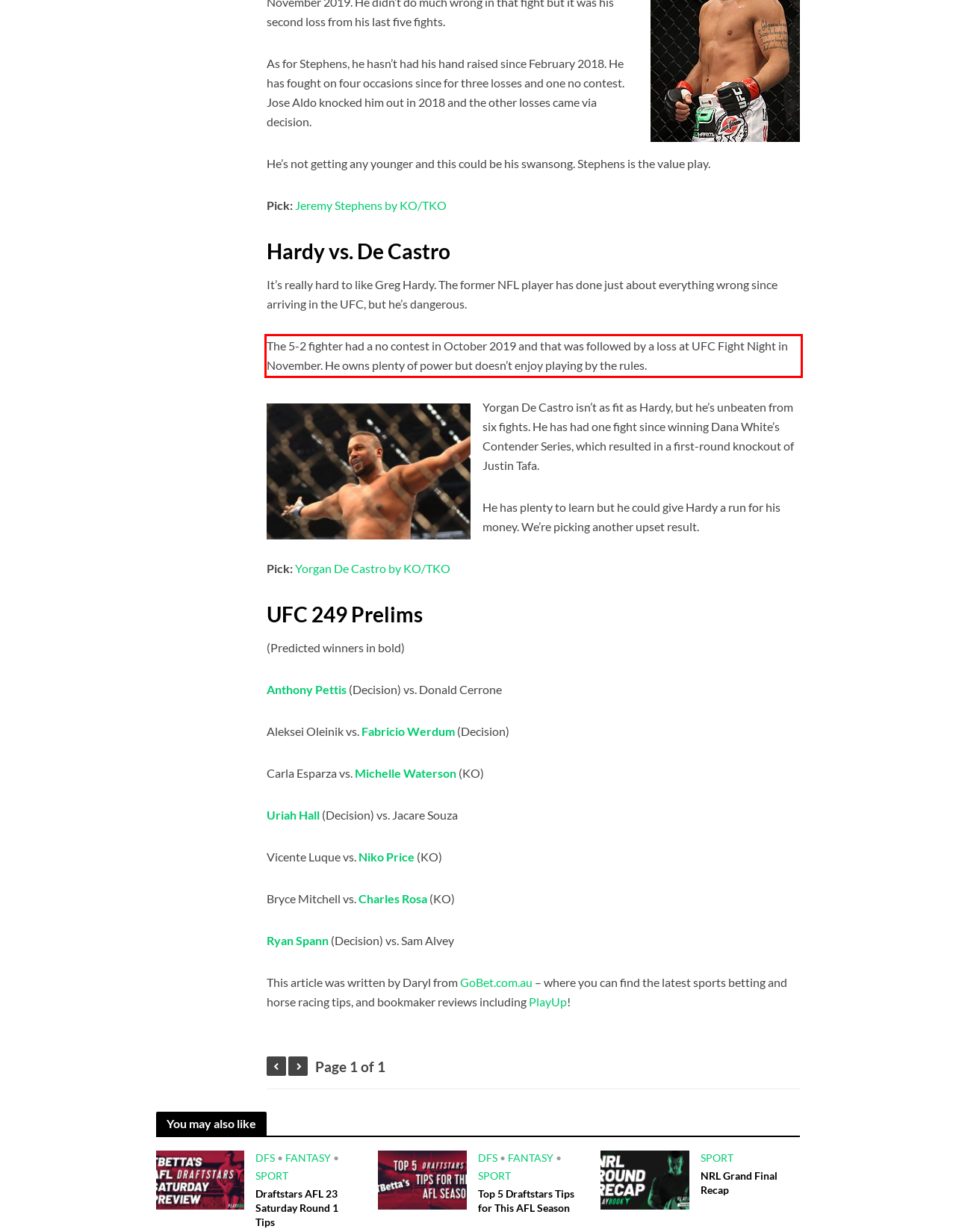View the screenshot of the webpage and identify the UI element surrounded by a red bounding box. Extract the text contained within this red bounding box.

The 5-2 fighter had a no contest in October 2019 and that was followed by a loss at UFC Fight Night in November. He owns plenty of power but doesn’t enjoy playing by the rules.